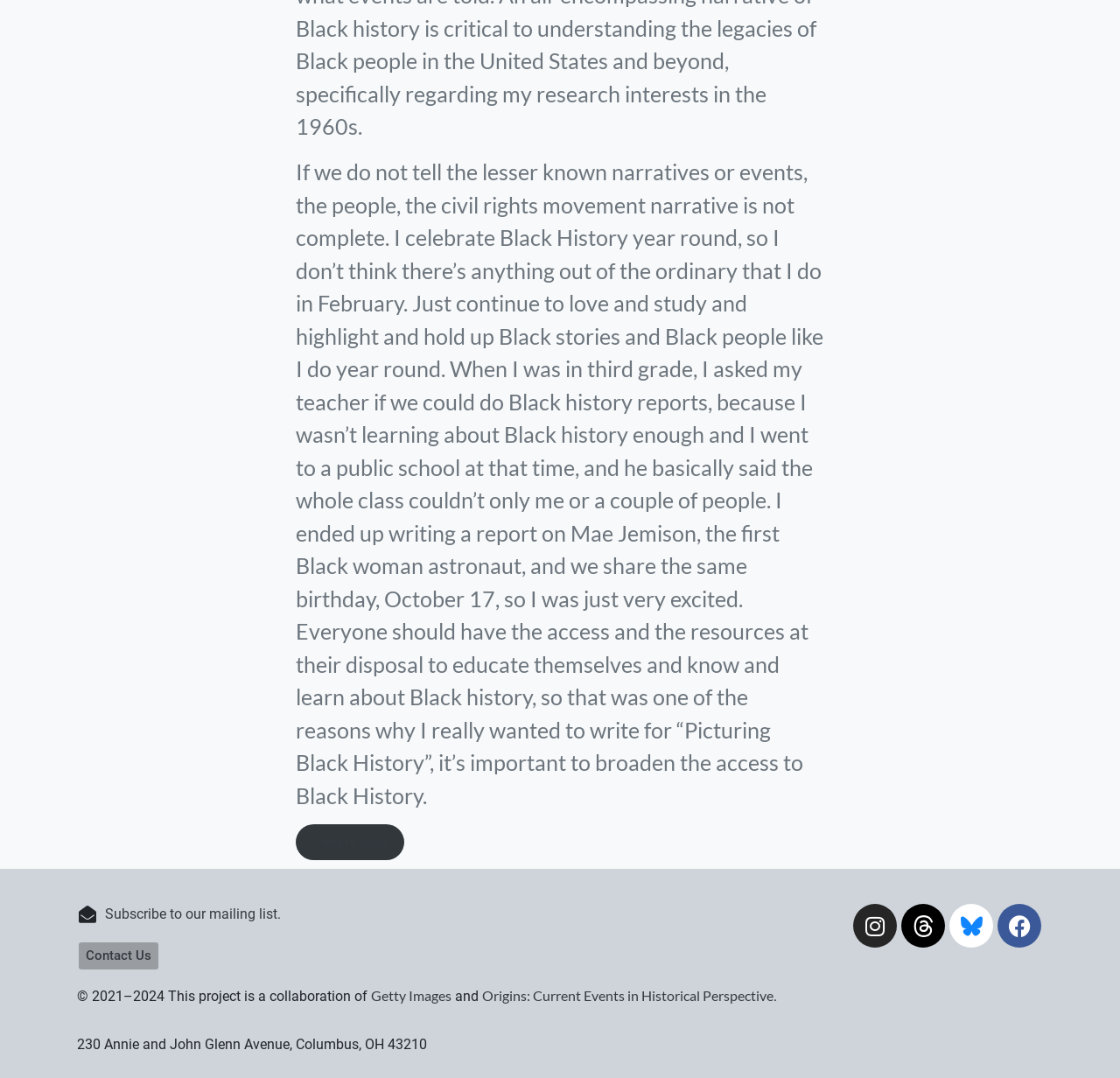Can you provide the bounding box coordinates for the element that should be clicked to implement the instruction: "Subscribe to the mailing list"?

[0.07, 0.839, 0.492, 0.858]